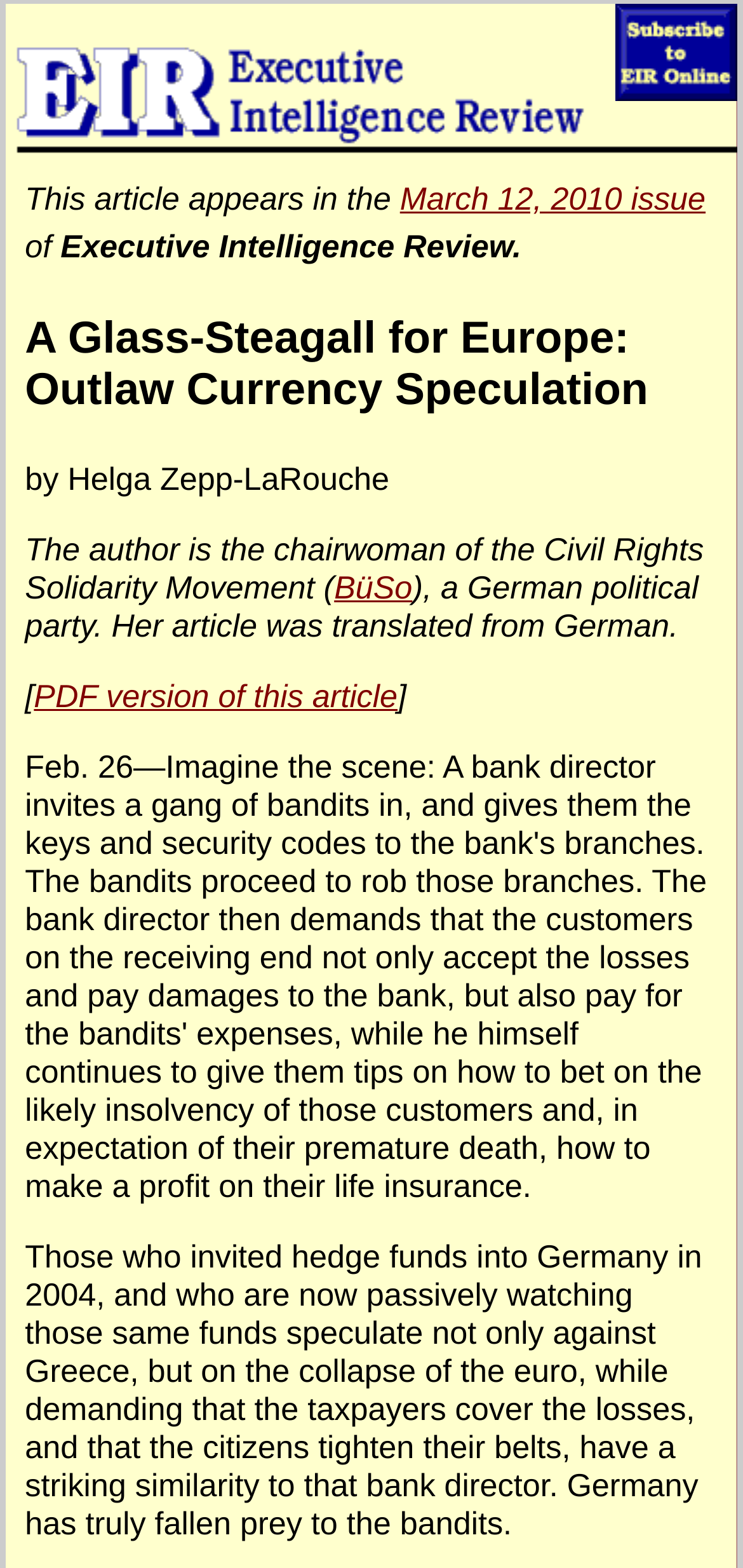From the webpage screenshot, identify the region described by title="Back to home page". Provide the bounding box coordinates as (top-left x, top-left y, bottom-right x, bottom-right y), with each value being a floating point number between 0 and 1.

[0.008, 0.002, 0.992, 0.105]